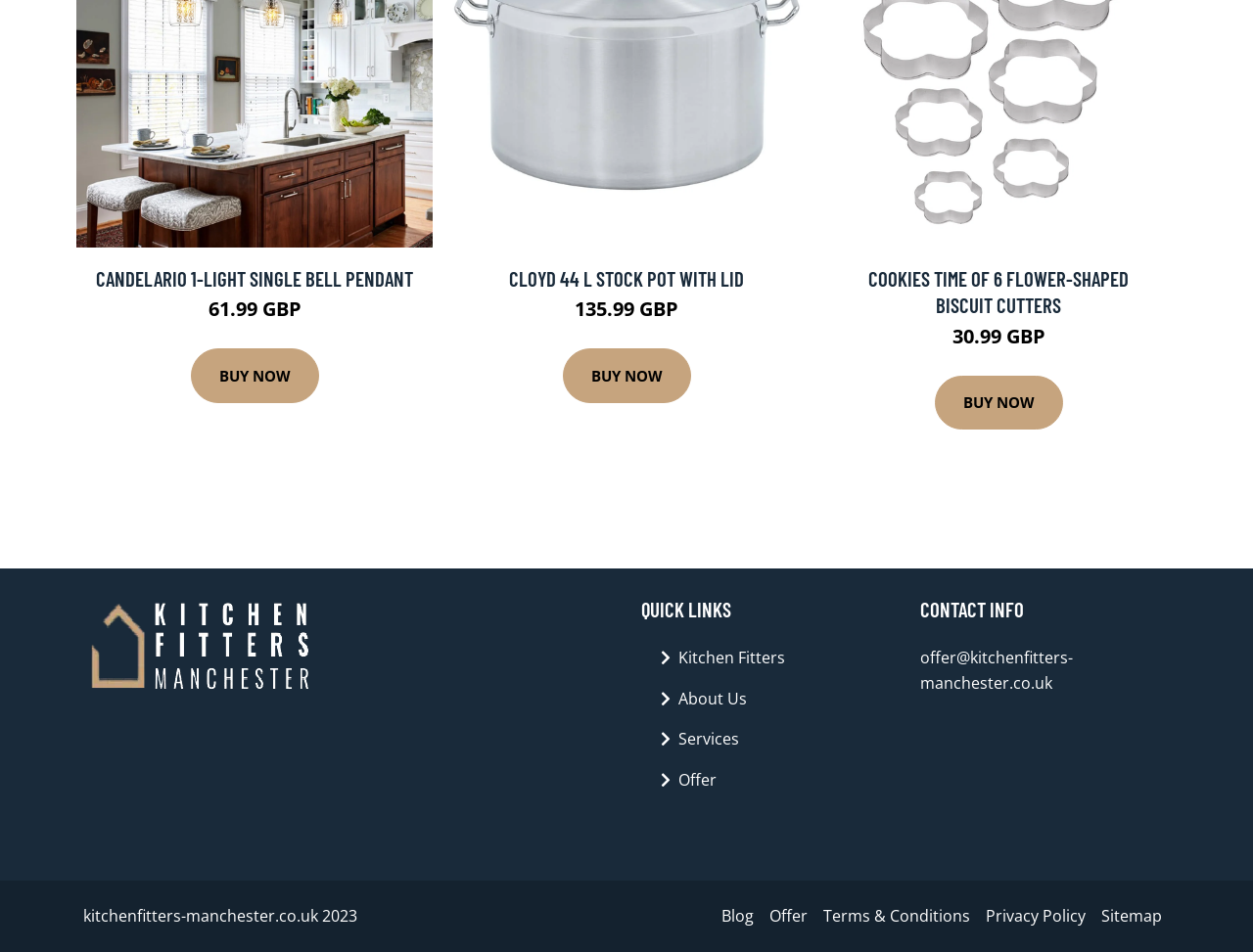Determine the bounding box coordinates of the clickable region to execute the instruction: "Follow S.I.S. Global Investigations on Twitter". The coordinates should be four float numbers between 0 and 1, denoted as [left, top, right, bottom].

None